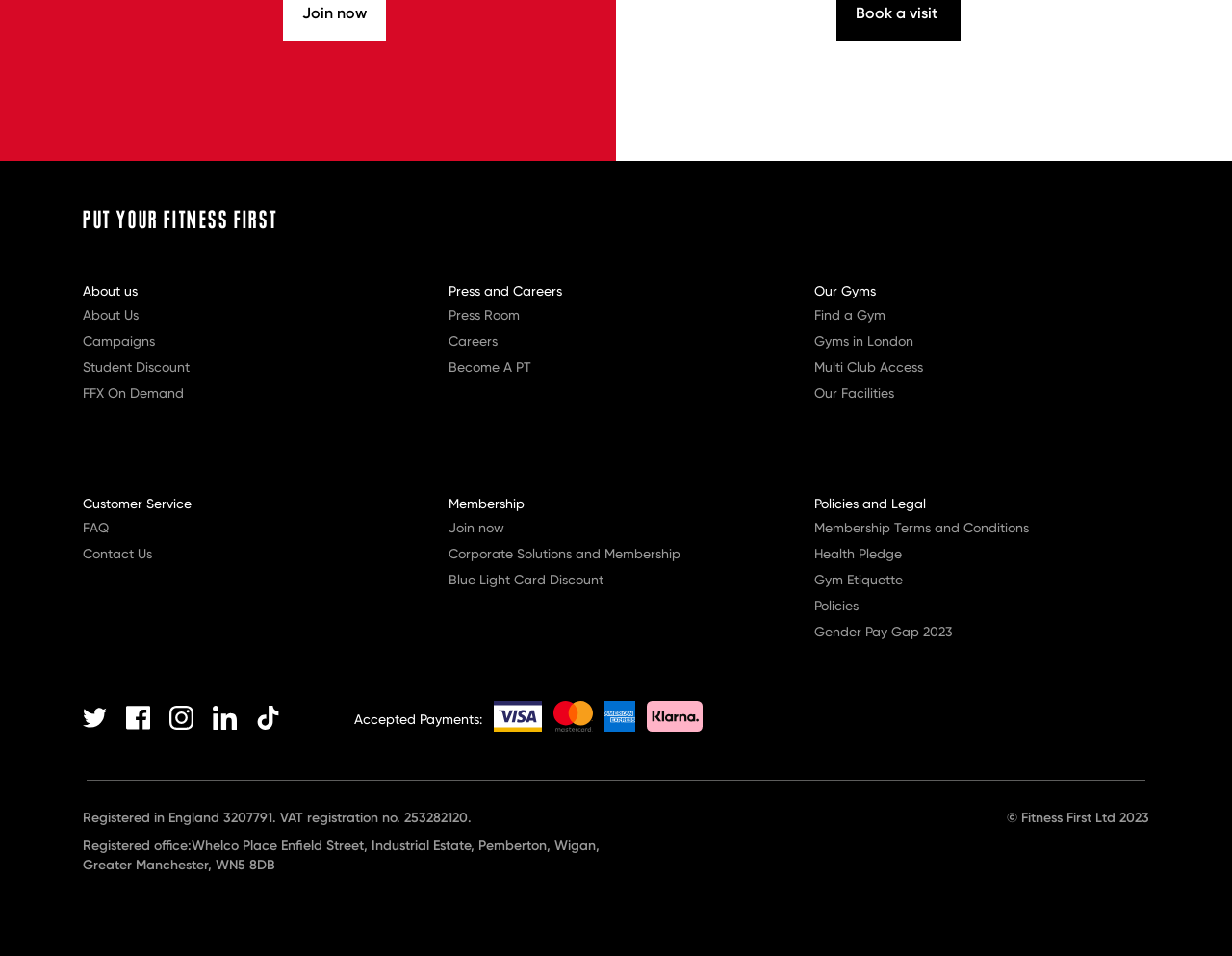Please determine the bounding box coordinates of the element to click in order to execute the following instruction: "Click About Us". The coordinates should be four float numbers between 0 and 1, specified as [left, top, right, bottom].

[0.067, 0.32, 0.112, 0.337]